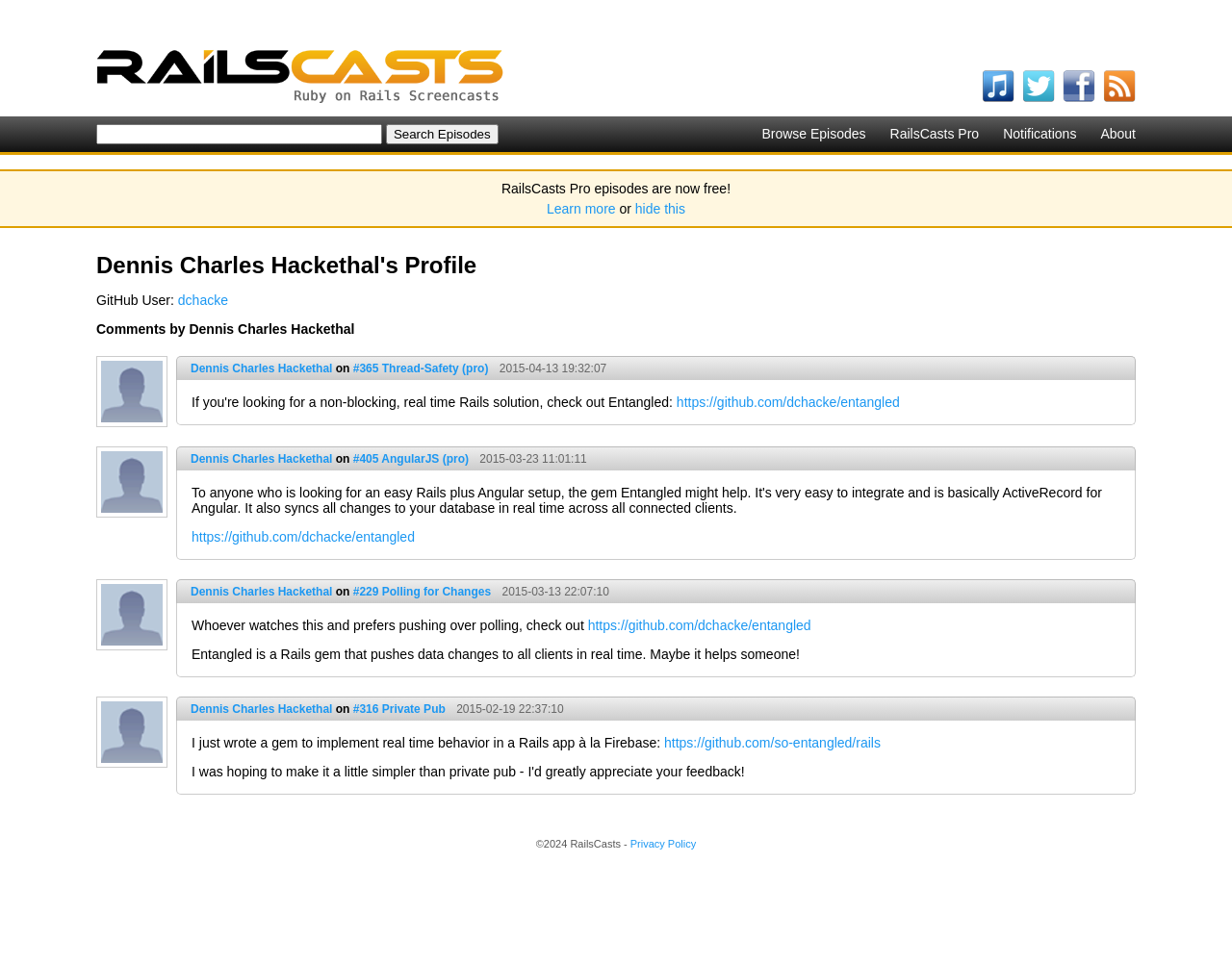Identify the bounding box coordinates of the region I need to click to complete this instruction: "Search for episodes".

[0.313, 0.129, 0.404, 0.15]